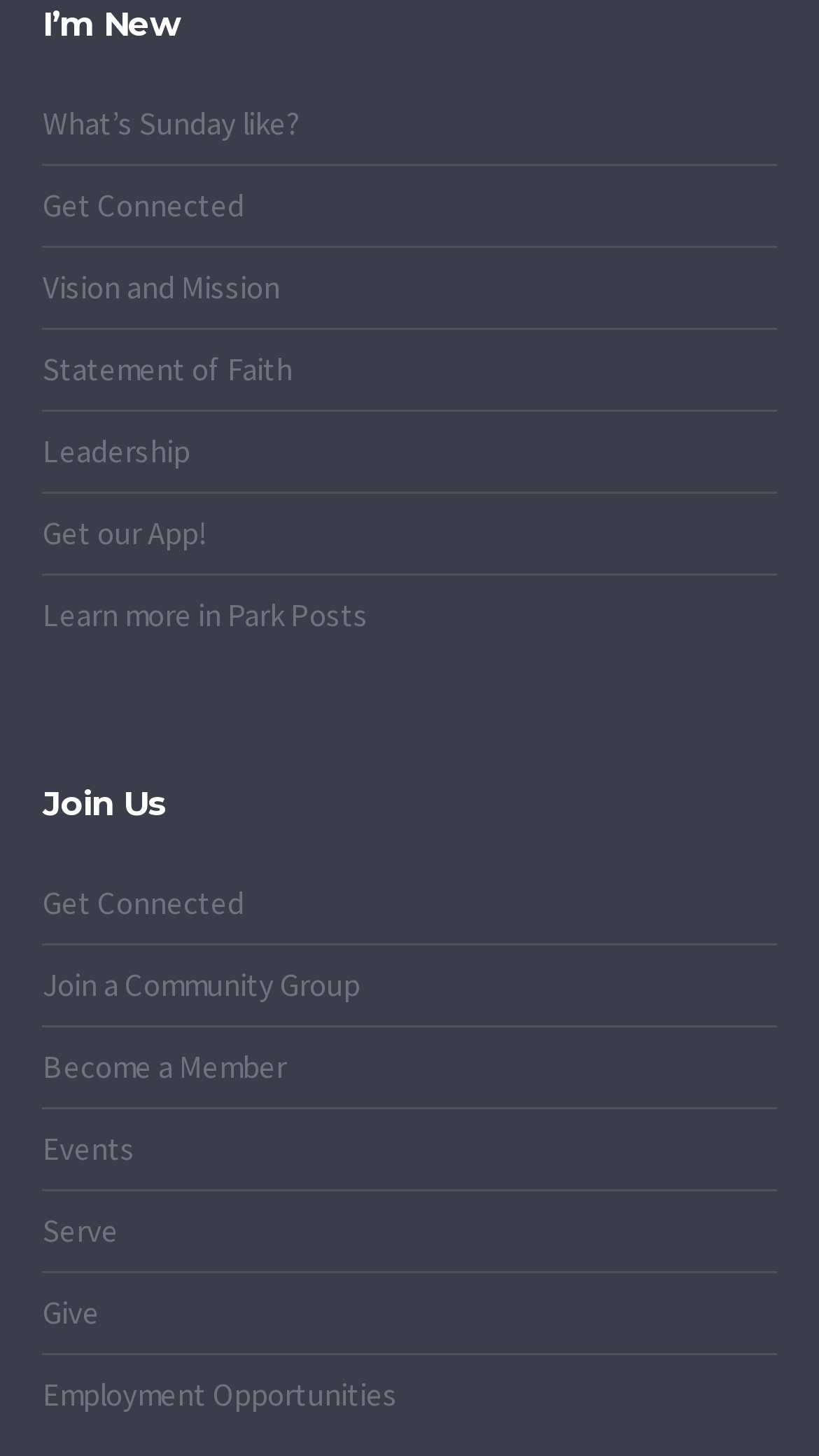Find the bounding box coordinates for the area that must be clicked to perform this action: "Get connected with the community".

[0.052, 0.127, 0.298, 0.154]